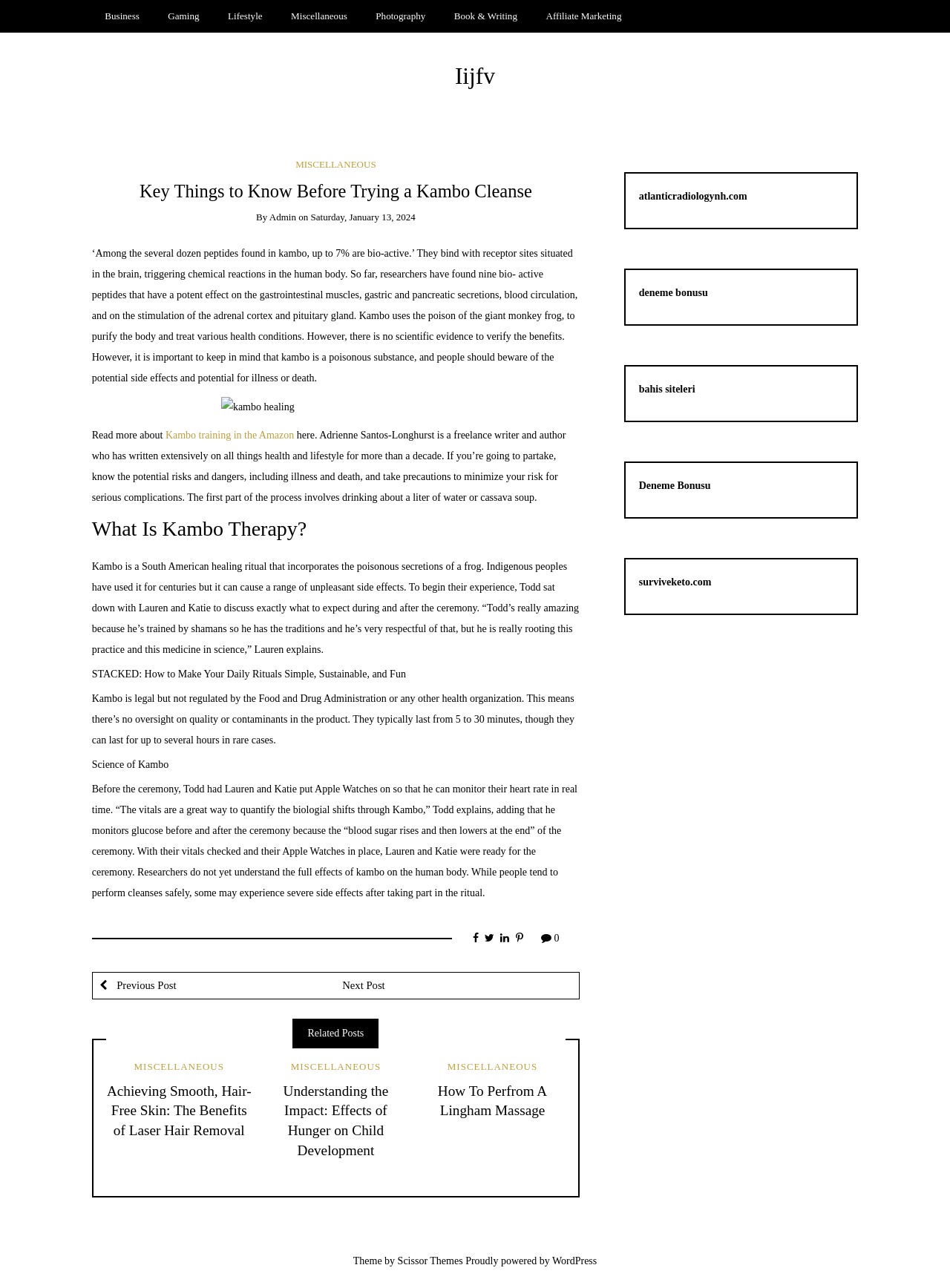Please locate the bounding box coordinates of the element that needs to be clicked to achieve the following instruction: "Visit the 'Atlantic Radiology NH' website". The coordinates should be four float numbers between 0 and 1, i.e., [left, top, right, bottom].

[0.672, 0.148, 0.786, 0.157]